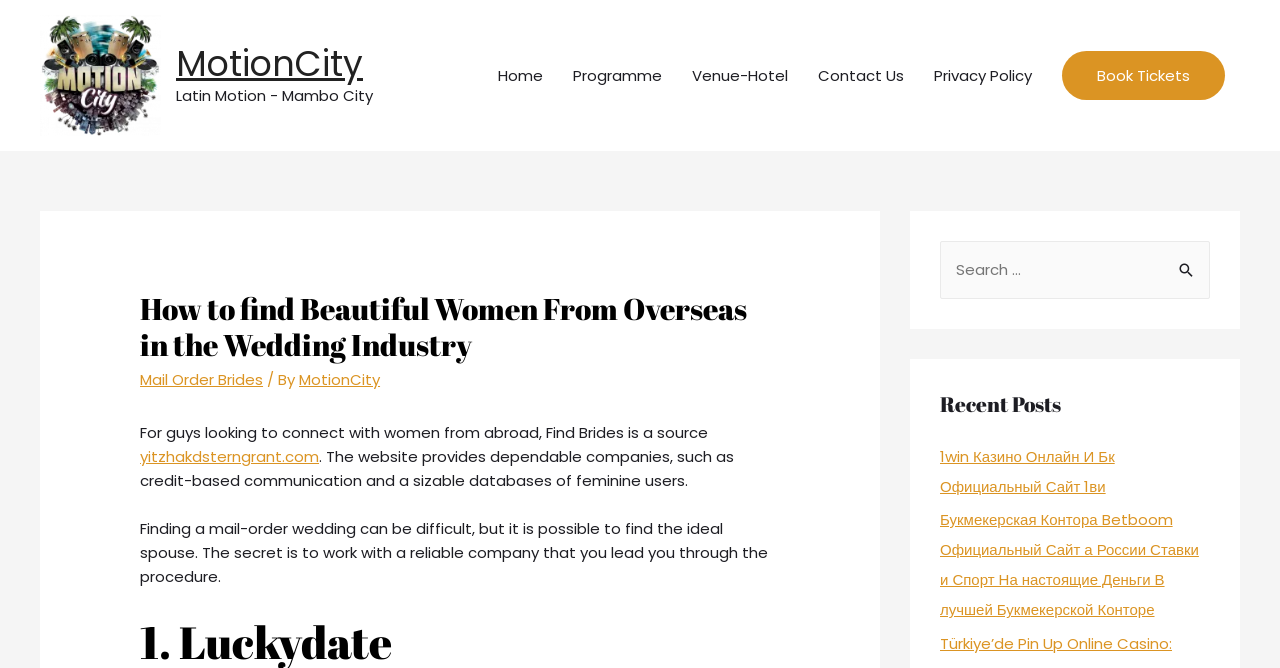Kindly determine the bounding box coordinates of the area that needs to be clicked to fulfill this instruction: "Search in the blog sidebar".

None